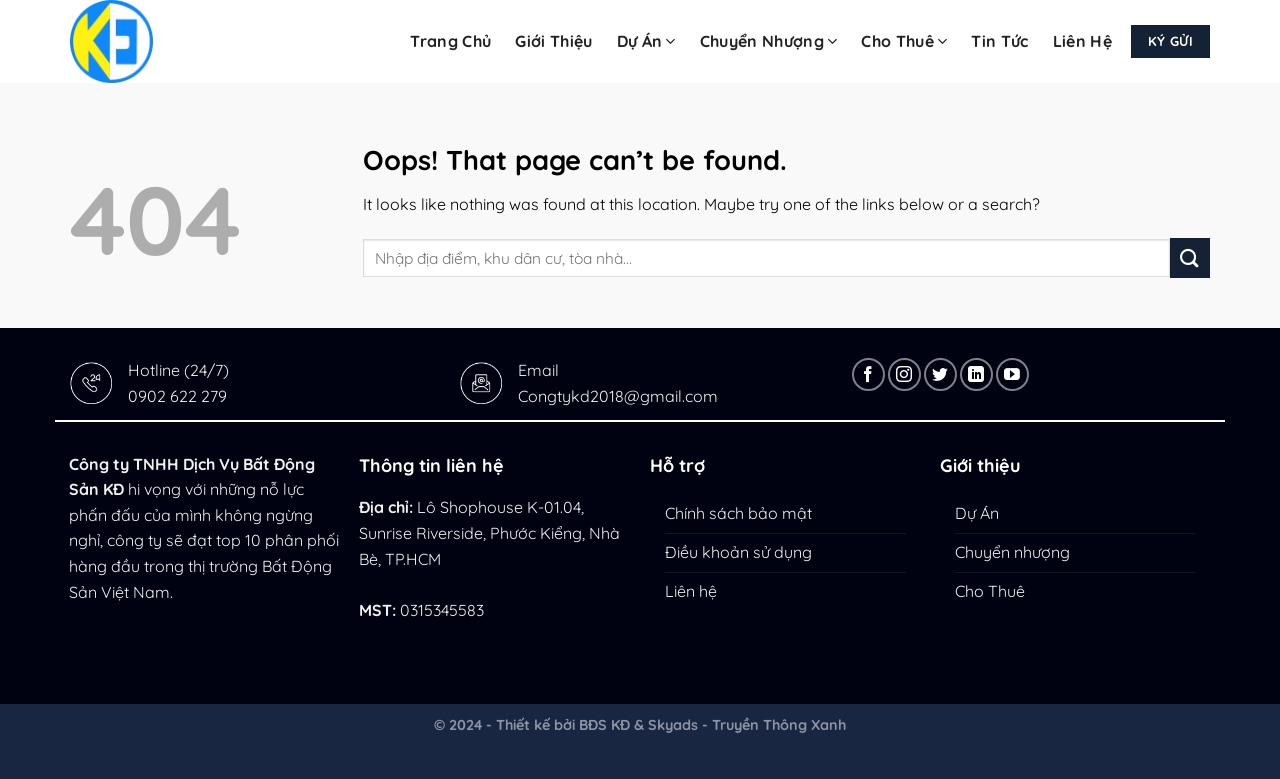Find the bounding box coordinates for the HTML element specified by: "Điều khoản sử dụng".

[0.519, 0.685, 0.634, 0.734]